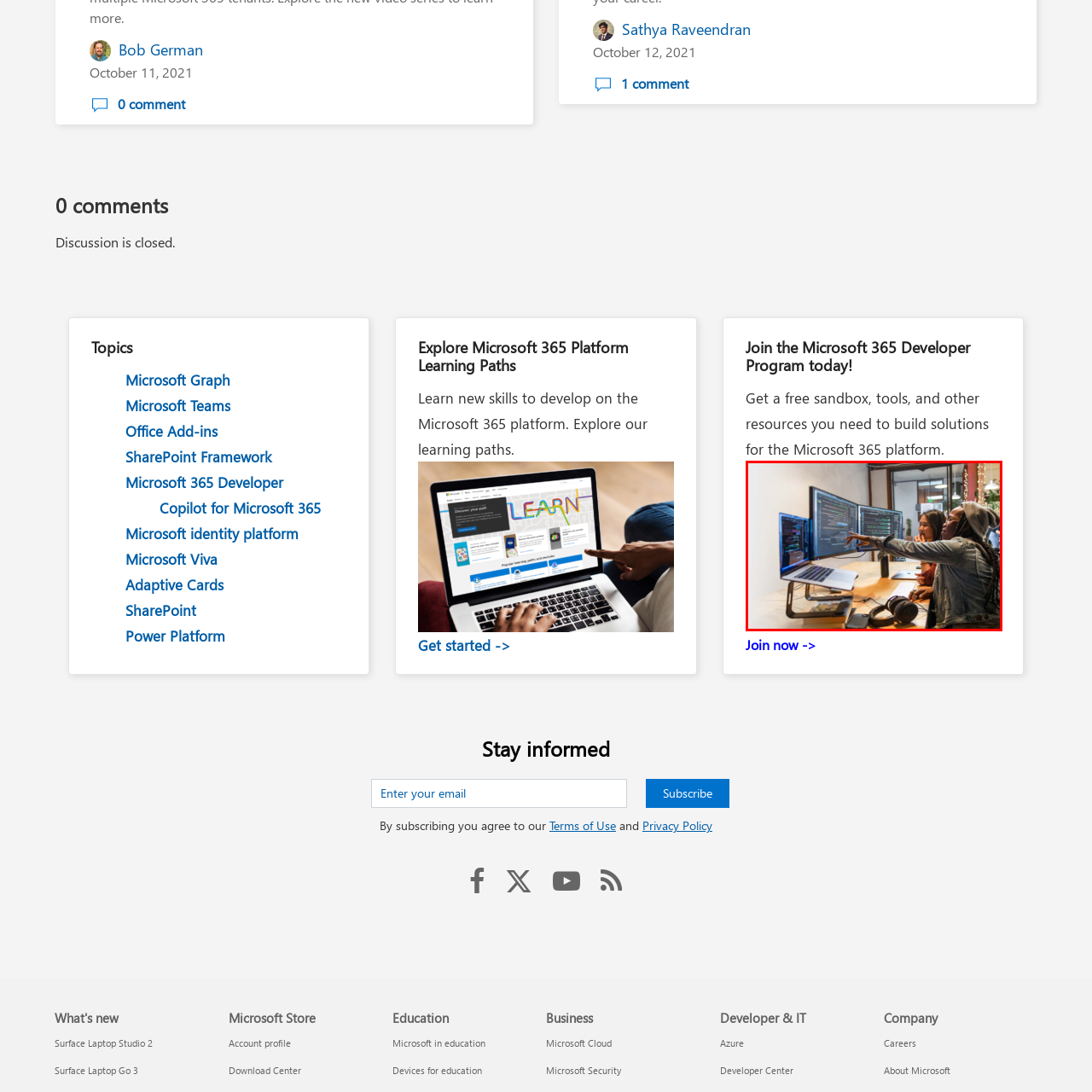What is the importance of the scenario?
Look at the area highlighted by the red bounding box and answer the question in detail, drawing from the specifics shown in the image.

The scenario captures the collaborative spirit of tech development, illustrating the importance of teamwork in solving complex programming challenges, as the two individuals work together to overcome coding obstacles.